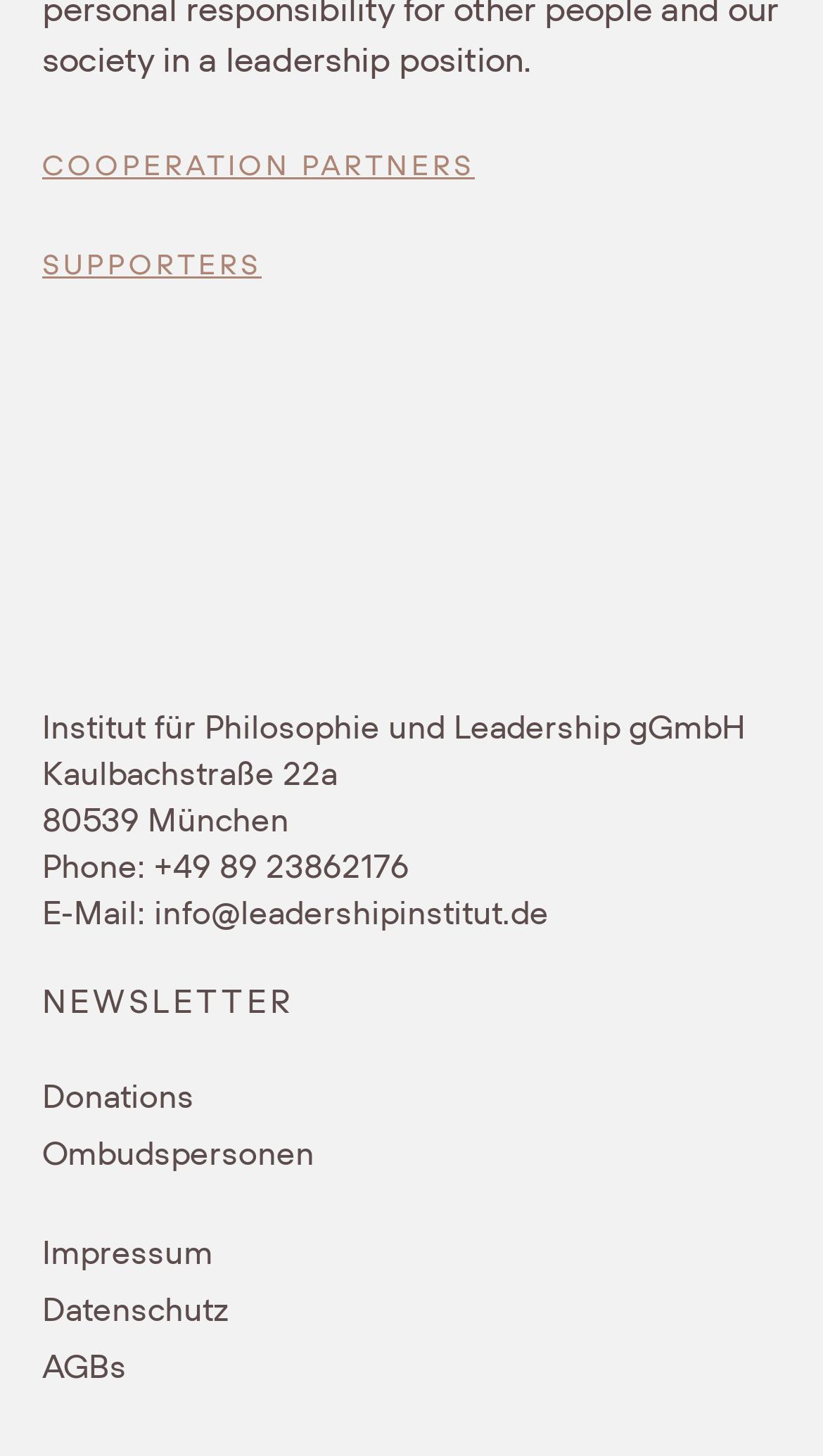What is the phone number of the institution?
Refer to the screenshot and answer in one word or phrase.

+49 89 23862176